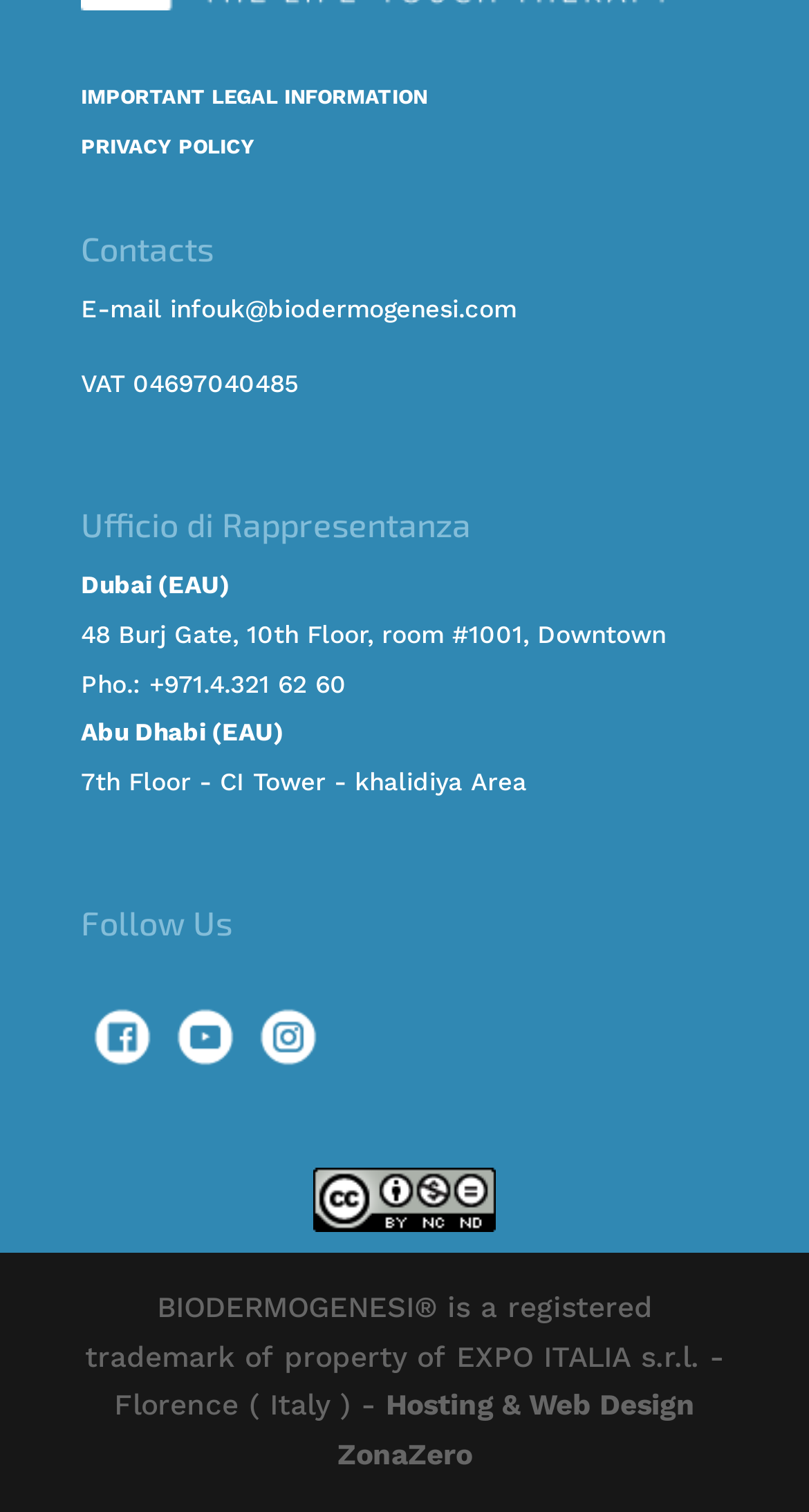How many offices are listed?
Refer to the image and provide a thorough answer to the question.

I counted the number of office locations listed under the 'Ufficio di Rappresentanza' heading, and found two offices: one in Dubai and one in Abu Dhabi.